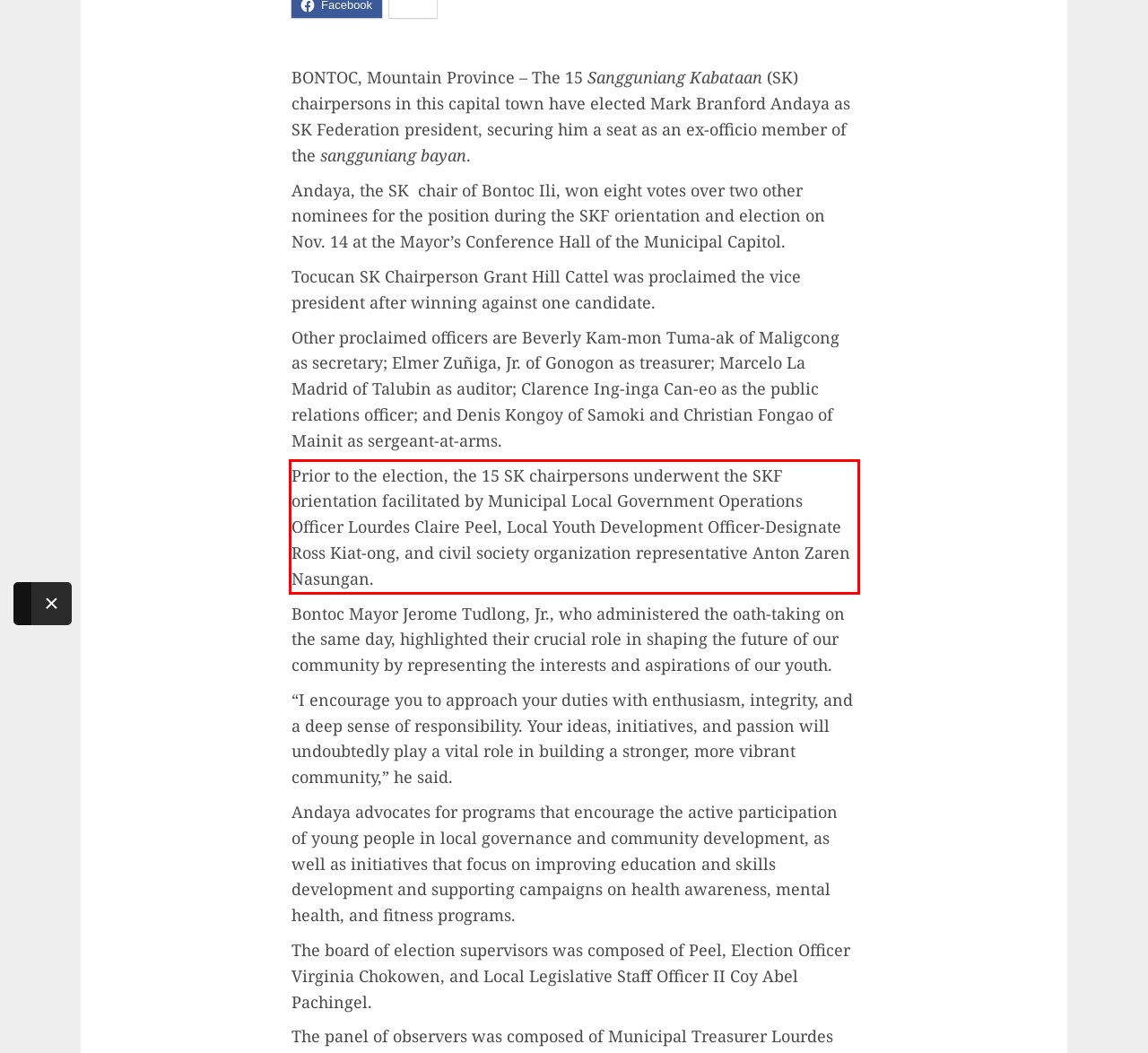Analyze the red bounding box in the provided webpage screenshot and generate the text content contained within.

Prior to the election, the 15 SK chairpersons underwent the SKF orientation facilitated by Municipal Local Government Operations Officer Lourdes Claire Peel, Local Youth Development Officer-Designate Ross Kiat-ong, and civil society organization representative Anton Zaren Nasungan.